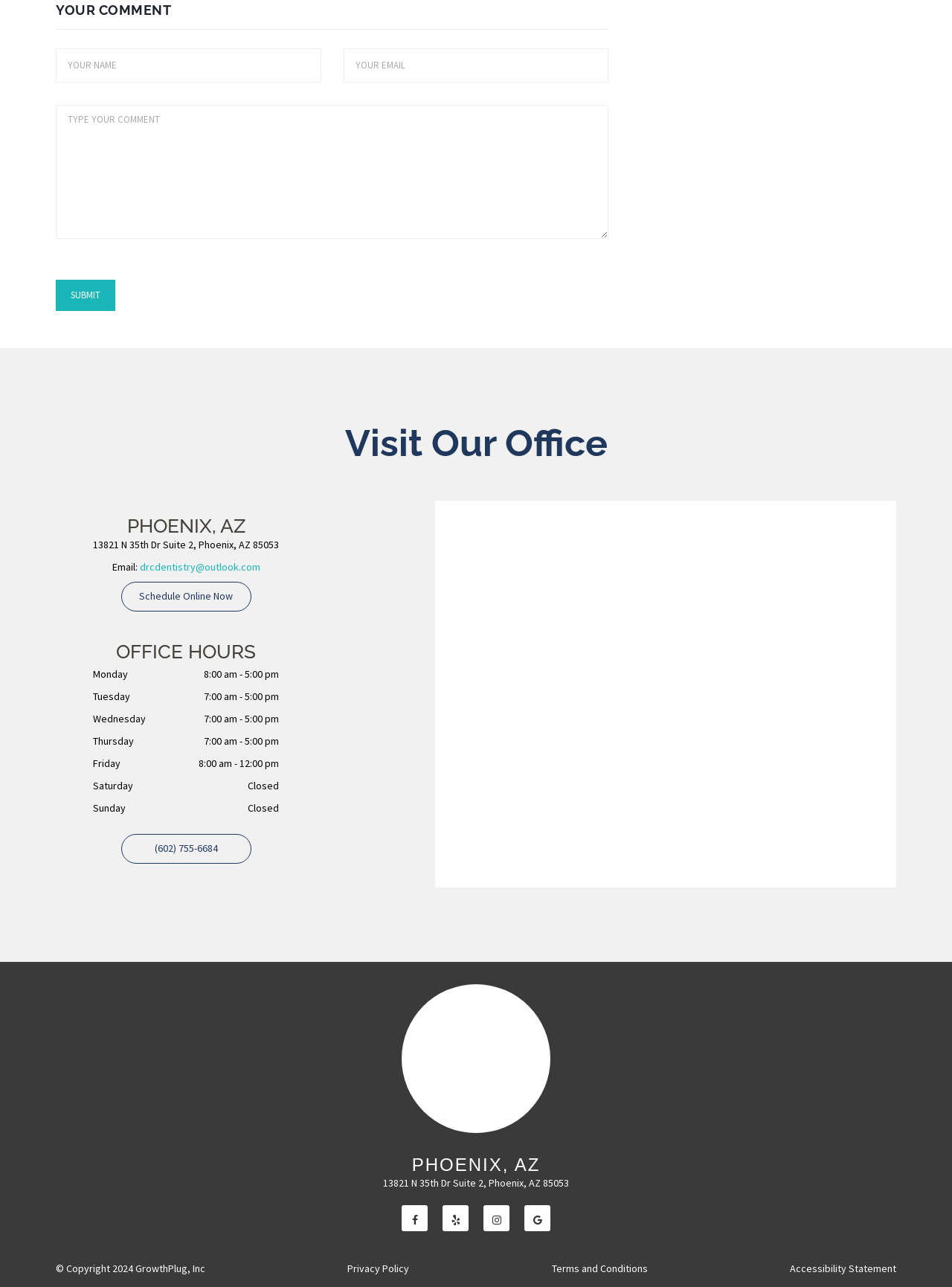Pinpoint the bounding box coordinates of the element you need to click to execute the following instruction: "Visit the office location". The bounding box should be represented by four float numbers between 0 and 1, in the format [left, top, right, bottom].

[0.098, 0.401, 0.293, 0.417]